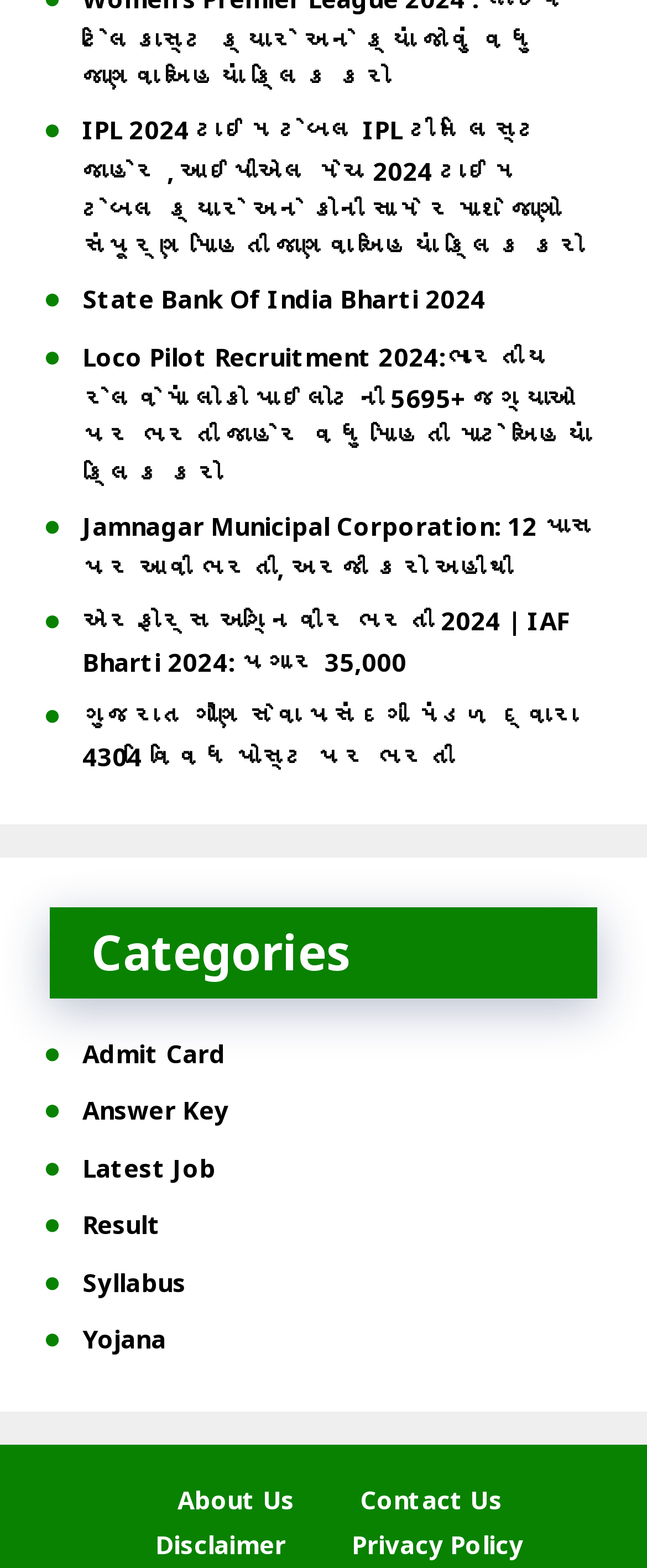What is the category with the most links?
Answer the question in as much detail as possible.

I analyzed the categories section and found that each category has only one link. Therefore, there is no category with the most links.